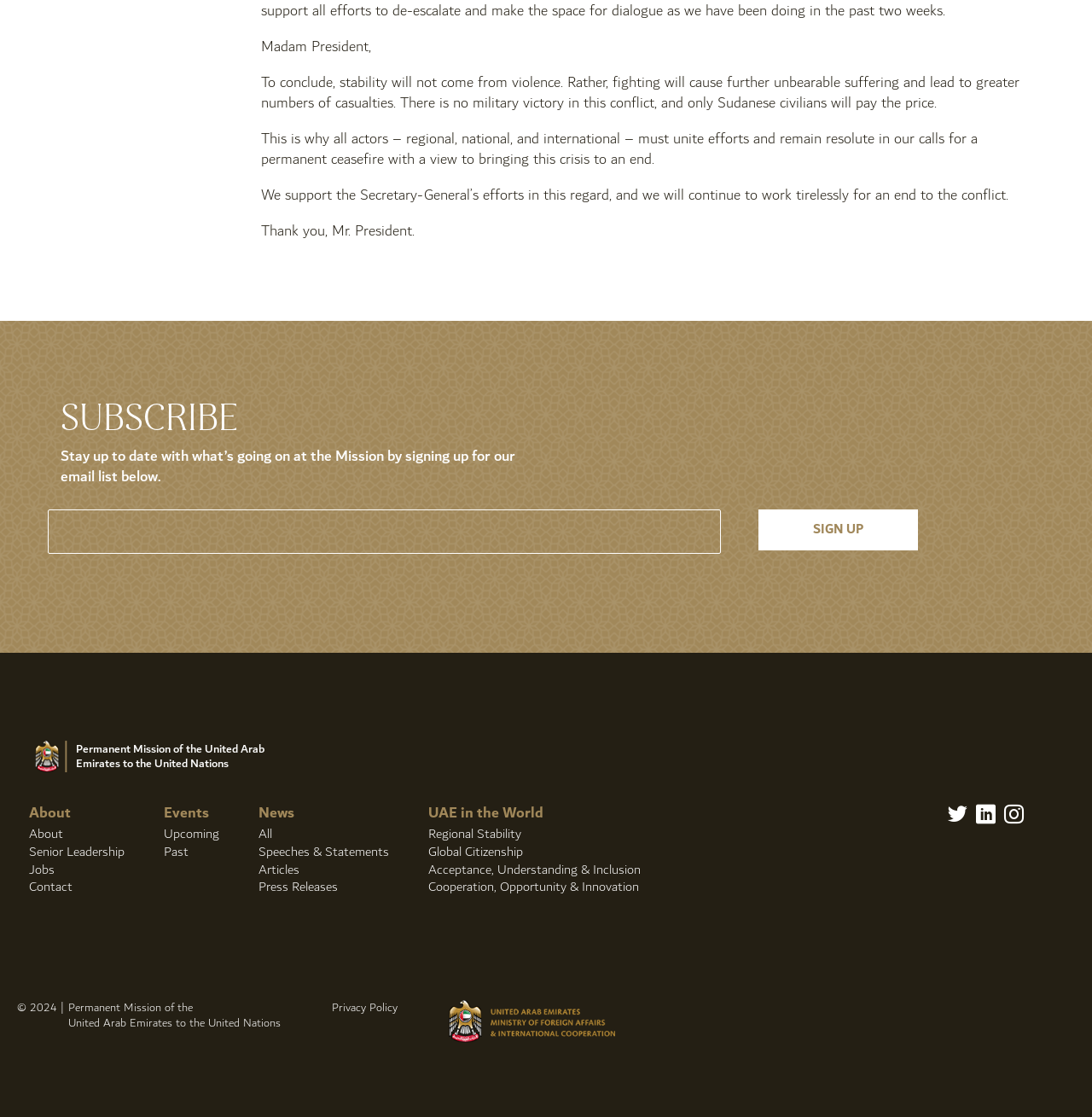What is the purpose of the 'Sign Up' button?
Based on the image, answer the question in a detailed manner.

The 'Sign Up' button is located below the 'SUBSCRIBE' heading and is accompanied by a textbox to input an email address. This suggests that the button is intended to allow users to subscribe to an email list, likely to receive updates from the Permanent Mission of the United Arab Emirates to the United Nations.